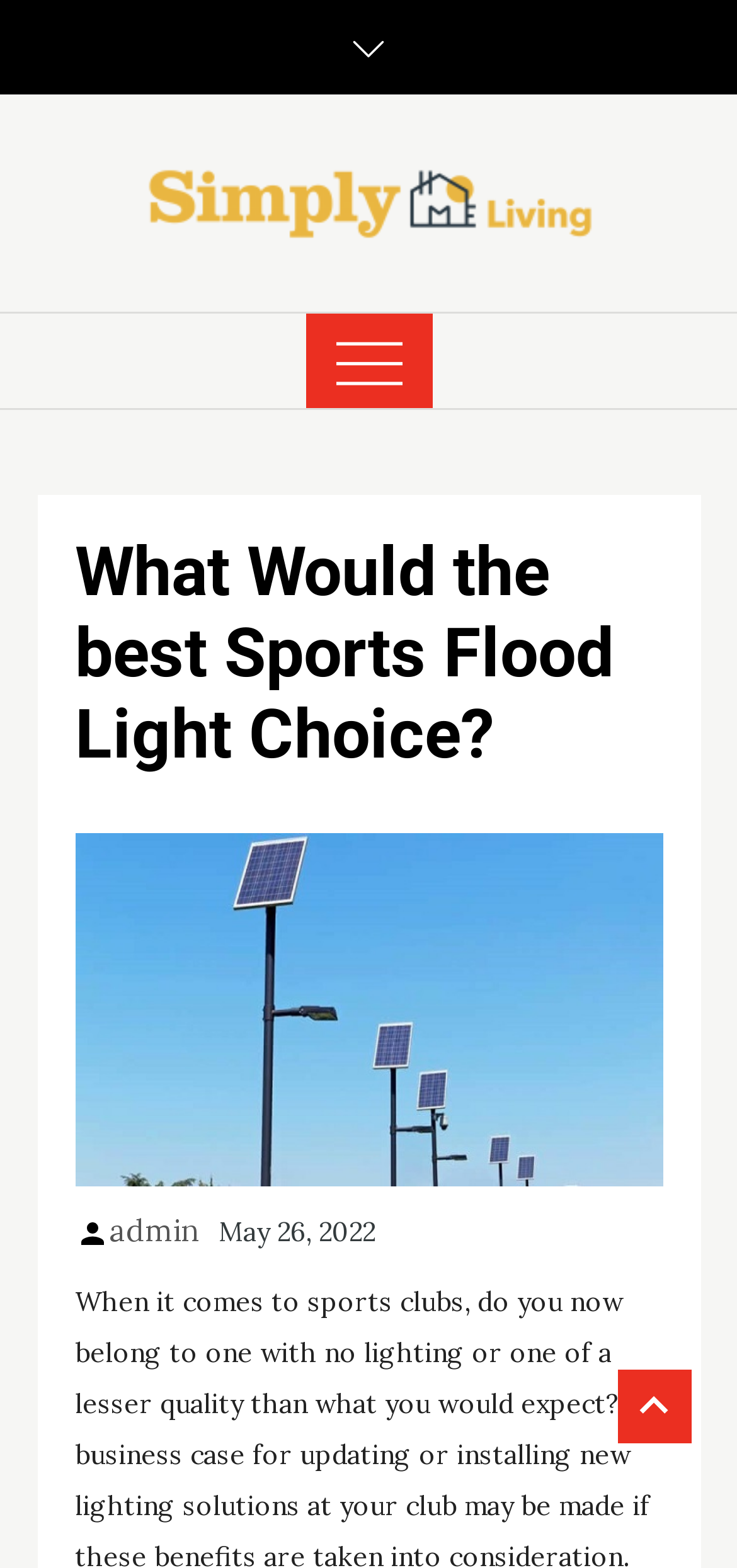What is the text on the button at the top right corner?
Use the image to answer the question with a single word or phrase.

Primary Menu